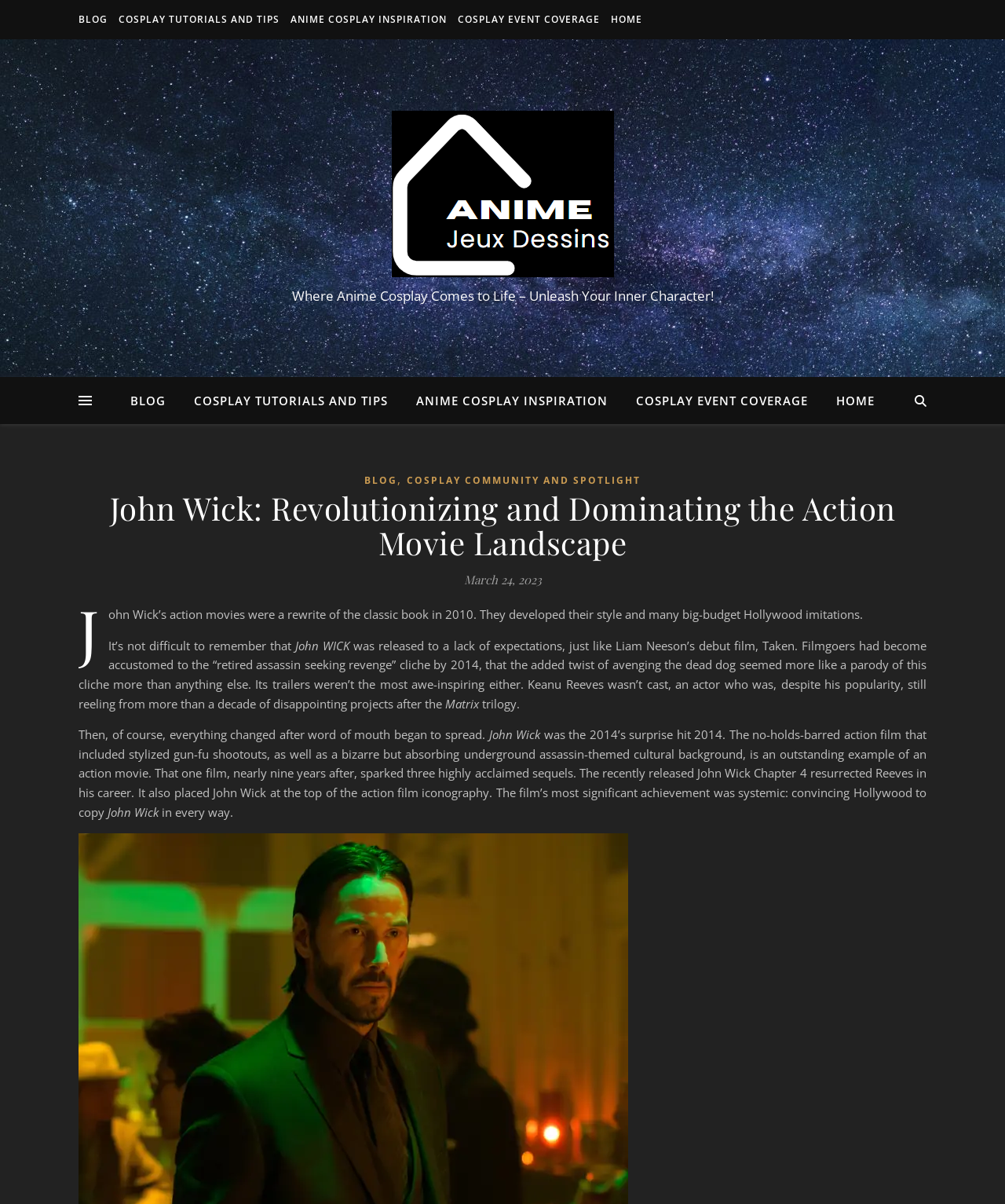Give a one-word or one-phrase response to the question: 
What is the name of the latest John Wick movie mentioned in the article?

John Wick Chapter 4